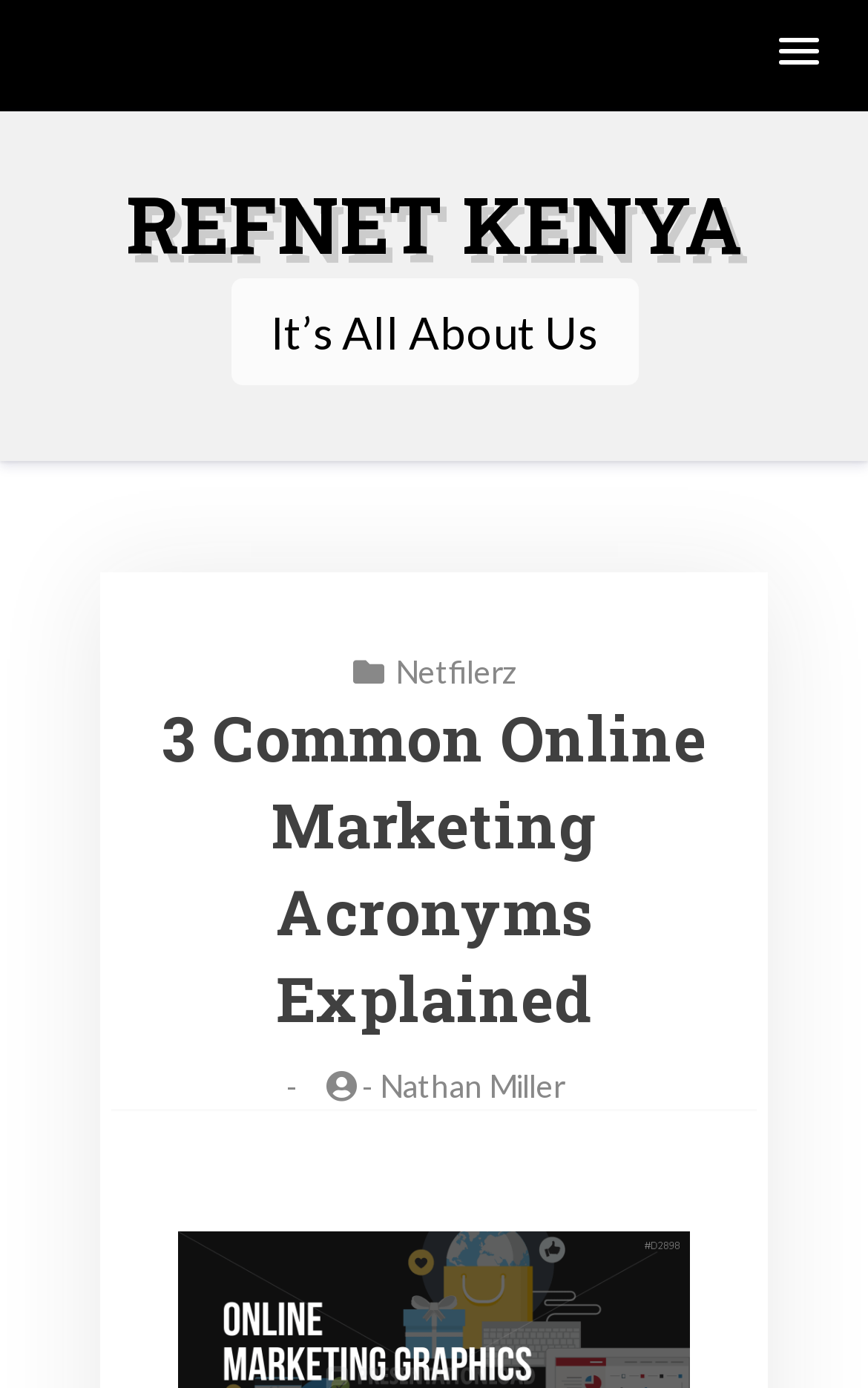Locate the UI element described as follows: "MENU". Return the bounding box coordinates as four float numbers between 0 and 1 in the order [left, top, right, bottom].

[0.872, 0.016, 0.974, 0.063]